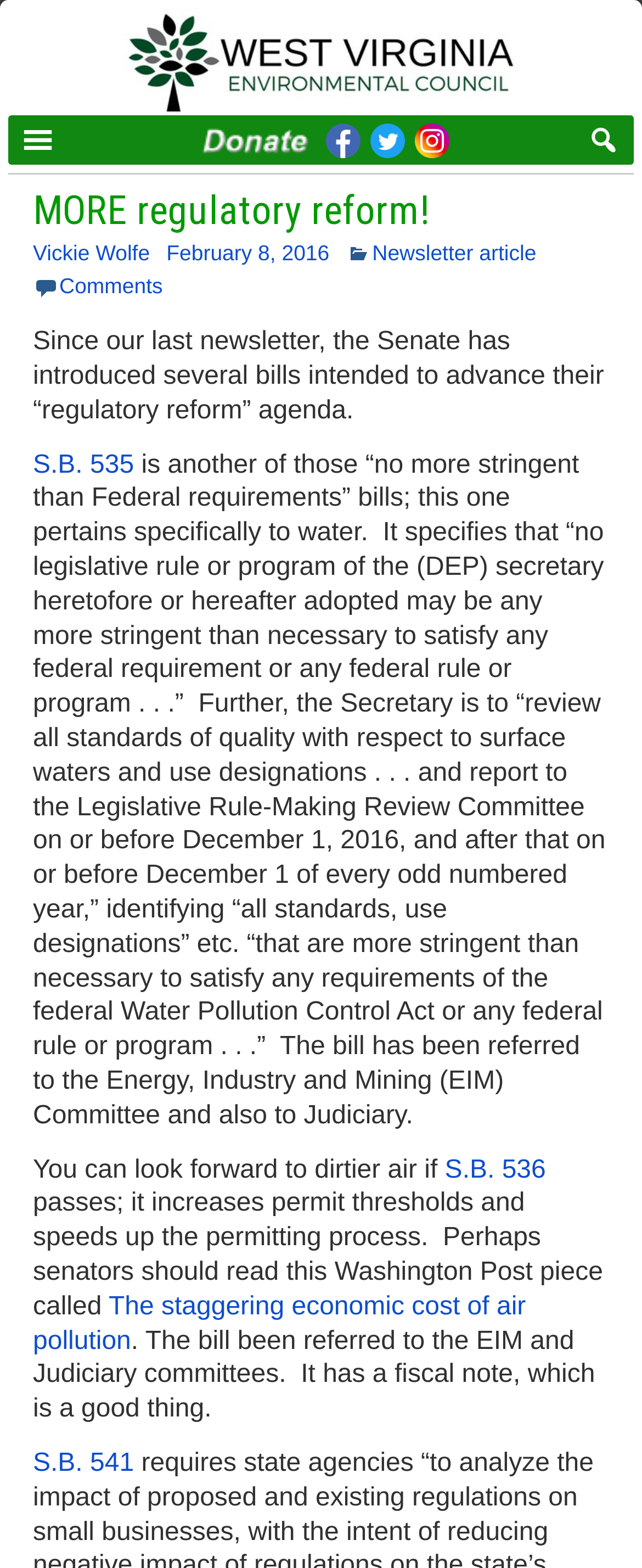What is the name of the article mentioned in the webpage?
Please provide a comprehensive answer to the question based on the webpage screenshot.

The question can be answered by looking at the link element with the text 'The staggering economic cost of air pollution' which is mentioned in the webpage as a Washington Post piece.